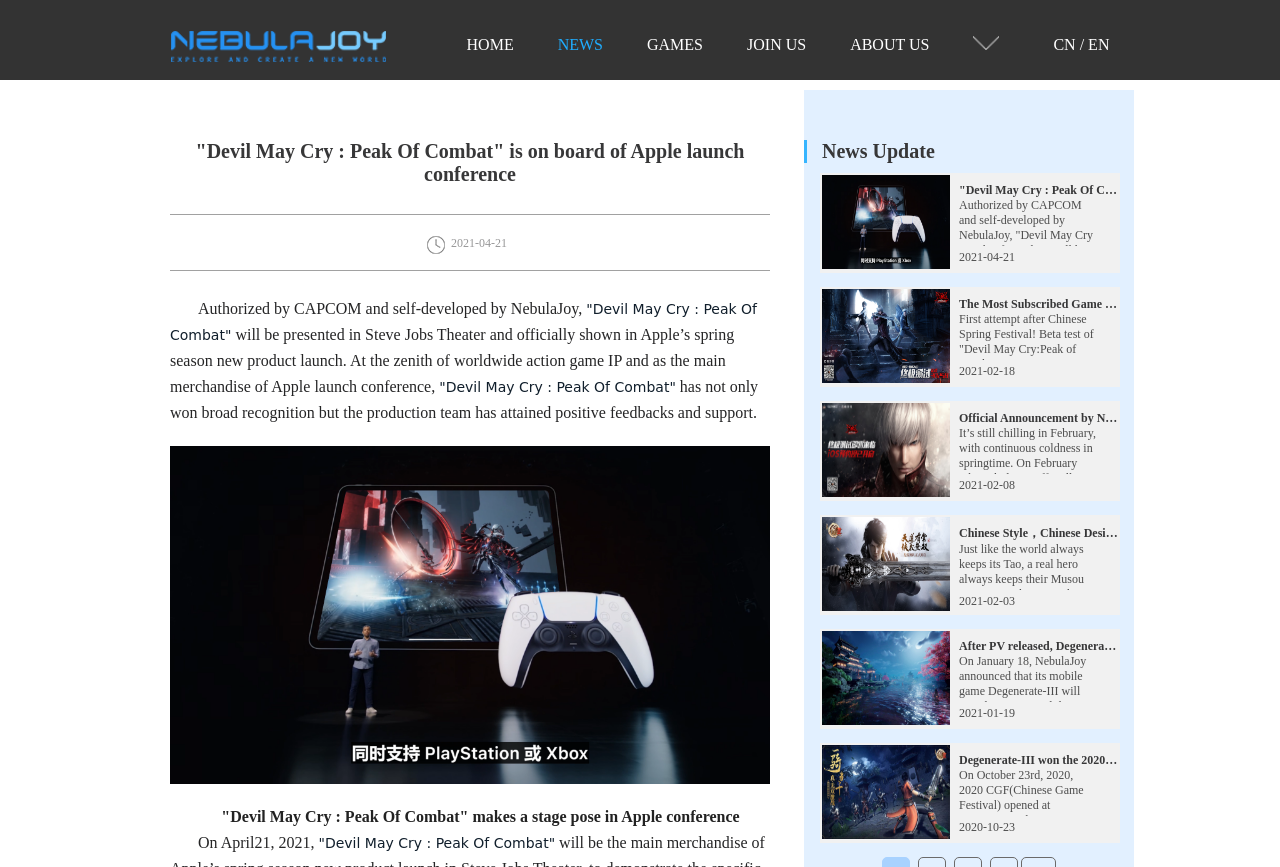Locate the bounding box coordinates of the element that should be clicked to fulfill the instruction: "Click on the 'HOME' link".

[0.365, 0.042, 0.401, 0.061]